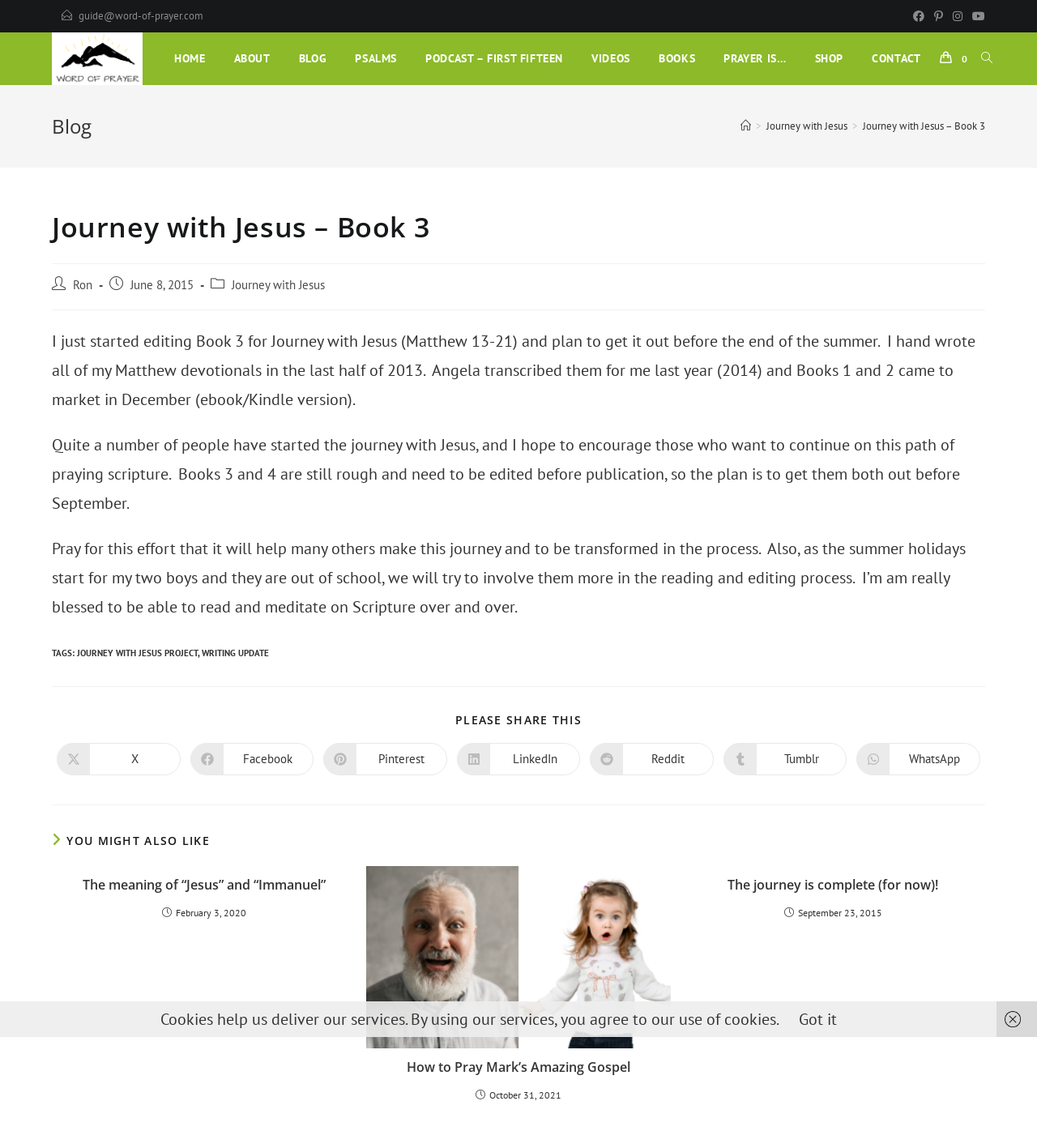Determine the bounding box coordinates of the clickable element necessary to fulfill the instruction: "Visit the Word of Prayer homepage". Provide the coordinates as four float numbers within the 0 to 1 range, i.e., [left, top, right, bottom].

[0.05, 0.041, 0.137, 0.059]